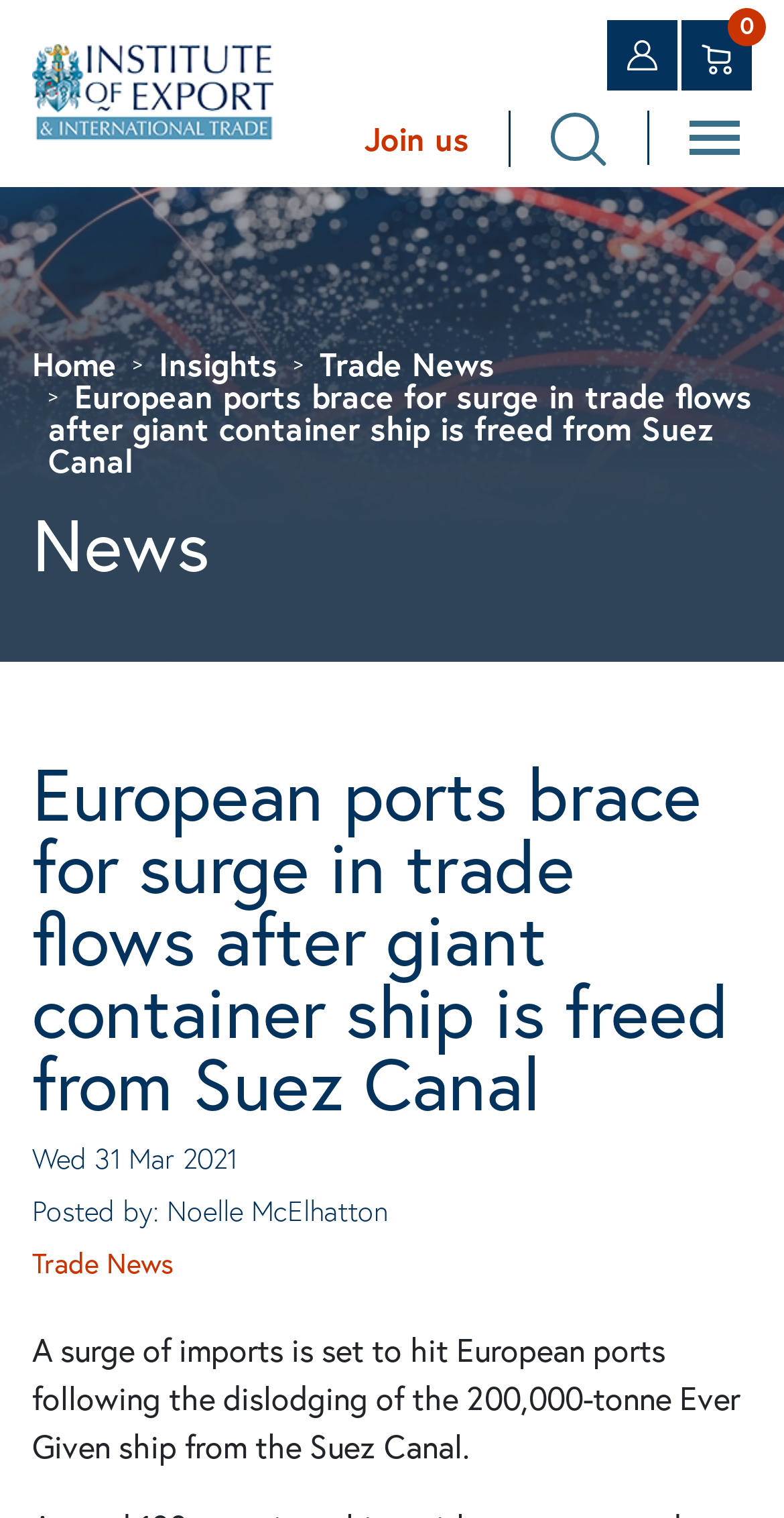What is the name of the ship mentioned in the article?
Answer the question with a single word or phrase derived from the image.

Ever Given